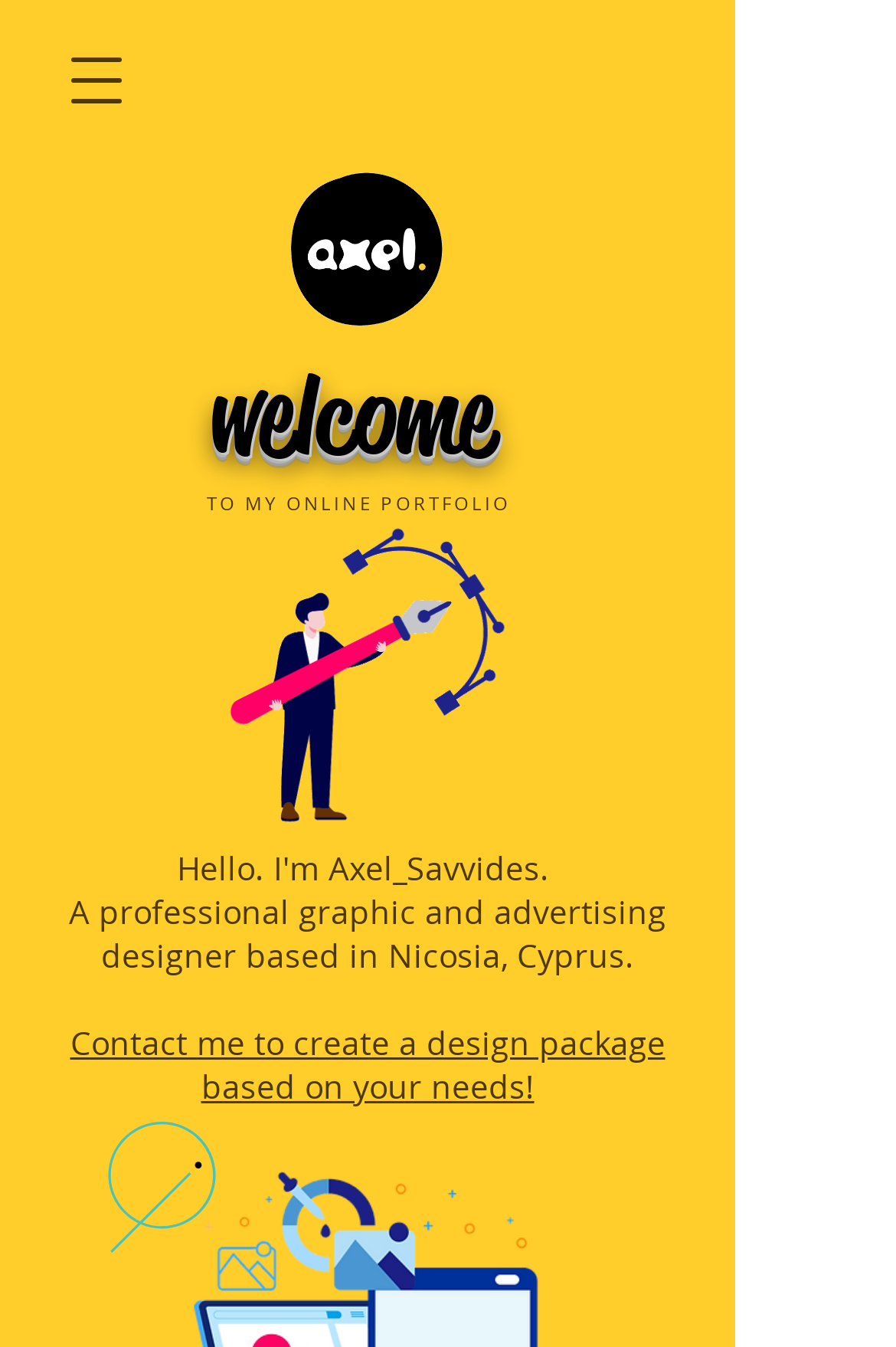Utilize the details in the image to give a detailed response to the question: What is the profession of the person?

Based on the webpage content, specifically the text 'A professional graphic and advertising designer based in Nicosia, Cyprus.', it can be inferred that the person's profession is a graphic designer.